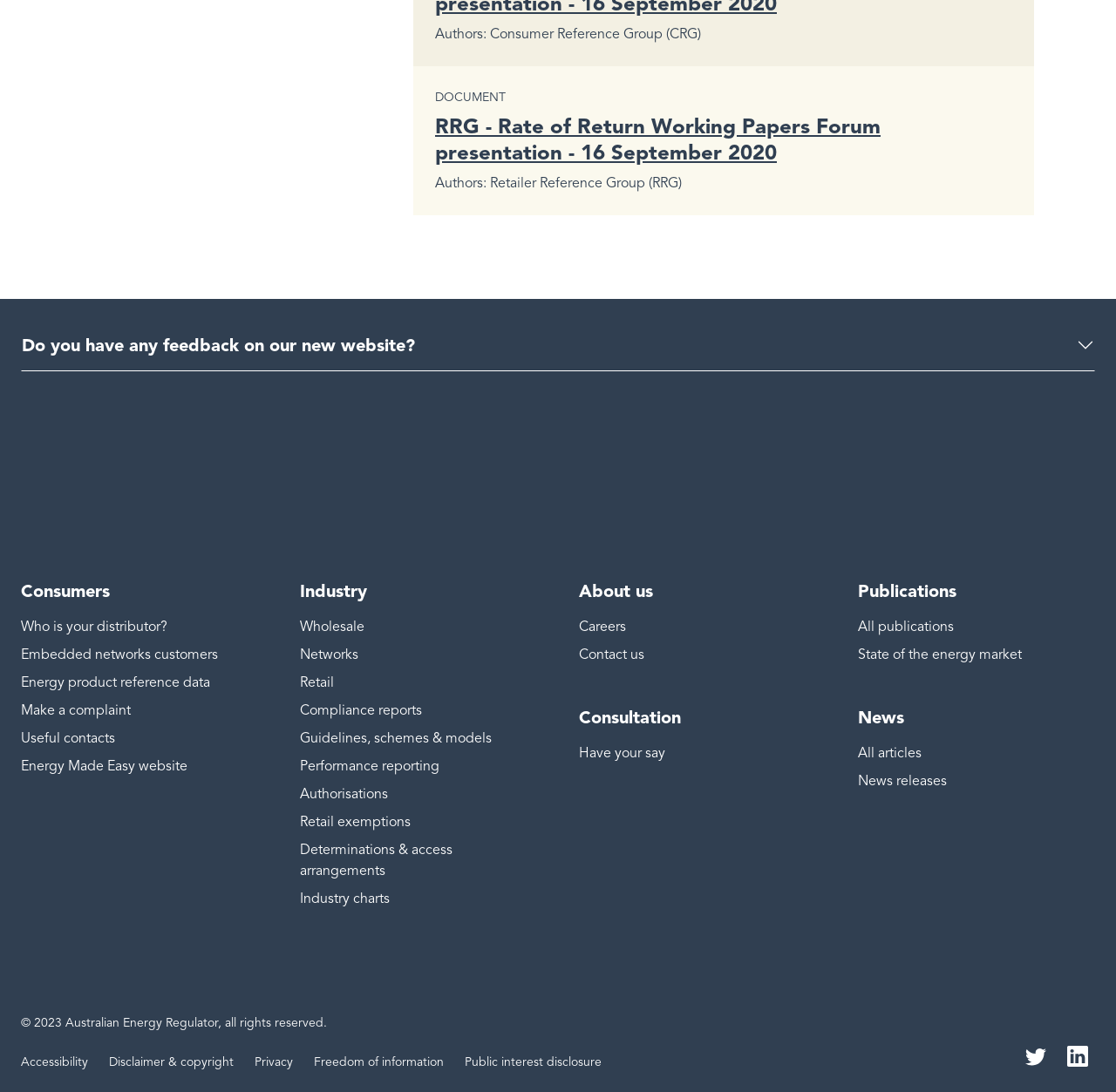Please indicate the bounding box coordinates for the clickable area to complete the following task: "Follow the Australian Energy Regulator on Twitter". The coordinates should be specified as four float numbers between 0 and 1, i.e., [left, top, right, bottom].

[0.912, 0.952, 0.944, 0.981]